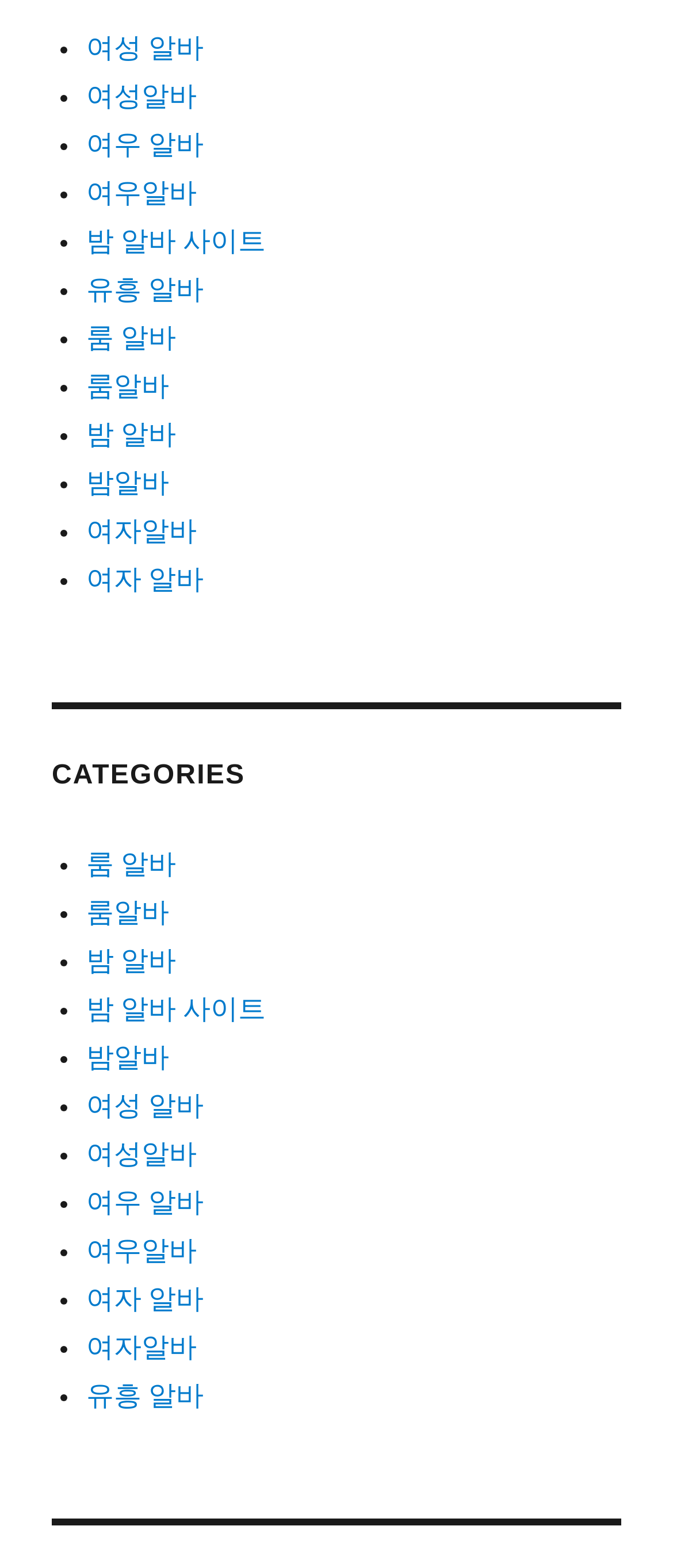Determine the bounding box coordinates of the region I should click to achieve the following instruction: "View Horse Property". Ensure the bounding box coordinates are four float numbers between 0 and 1, i.e., [left, top, right, bottom].

None